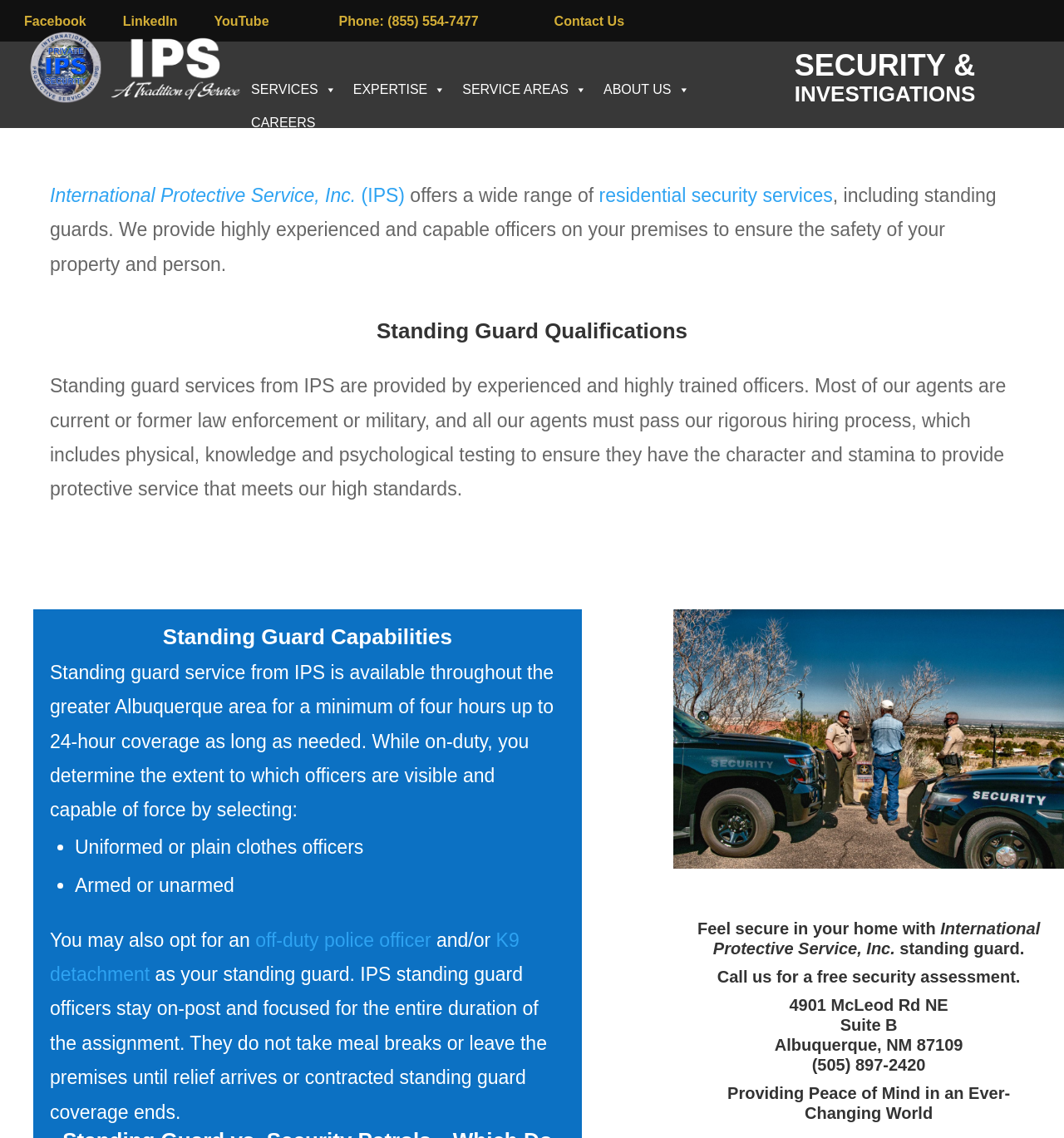What is the address of IPS?
Refer to the image and provide a detailed answer to the question.

The address of IPS is mentioned at the bottom of the webpage, which is 4901 McLeod Rd NE Suite B Albuquerque, NM 87109, along with the phone number (505) 897-2420.